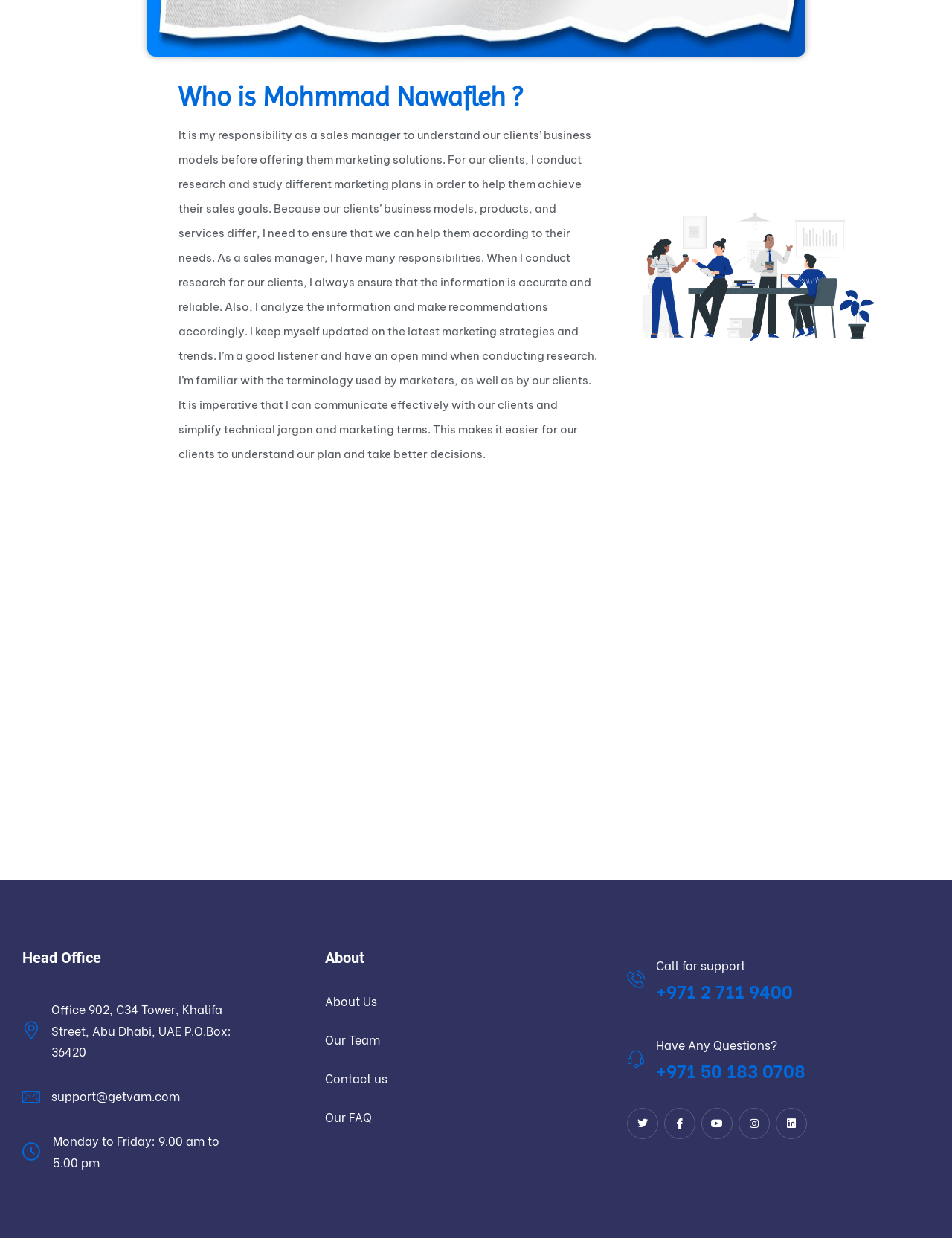Determine the bounding box coordinates for the clickable element required to fulfill the instruction: "Visit 'Head Office'". Provide the coordinates as four float numbers between 0 and 1, i.e., [left, top, right, bottom].

[0.023, 0.766, 0.341, 0.781]